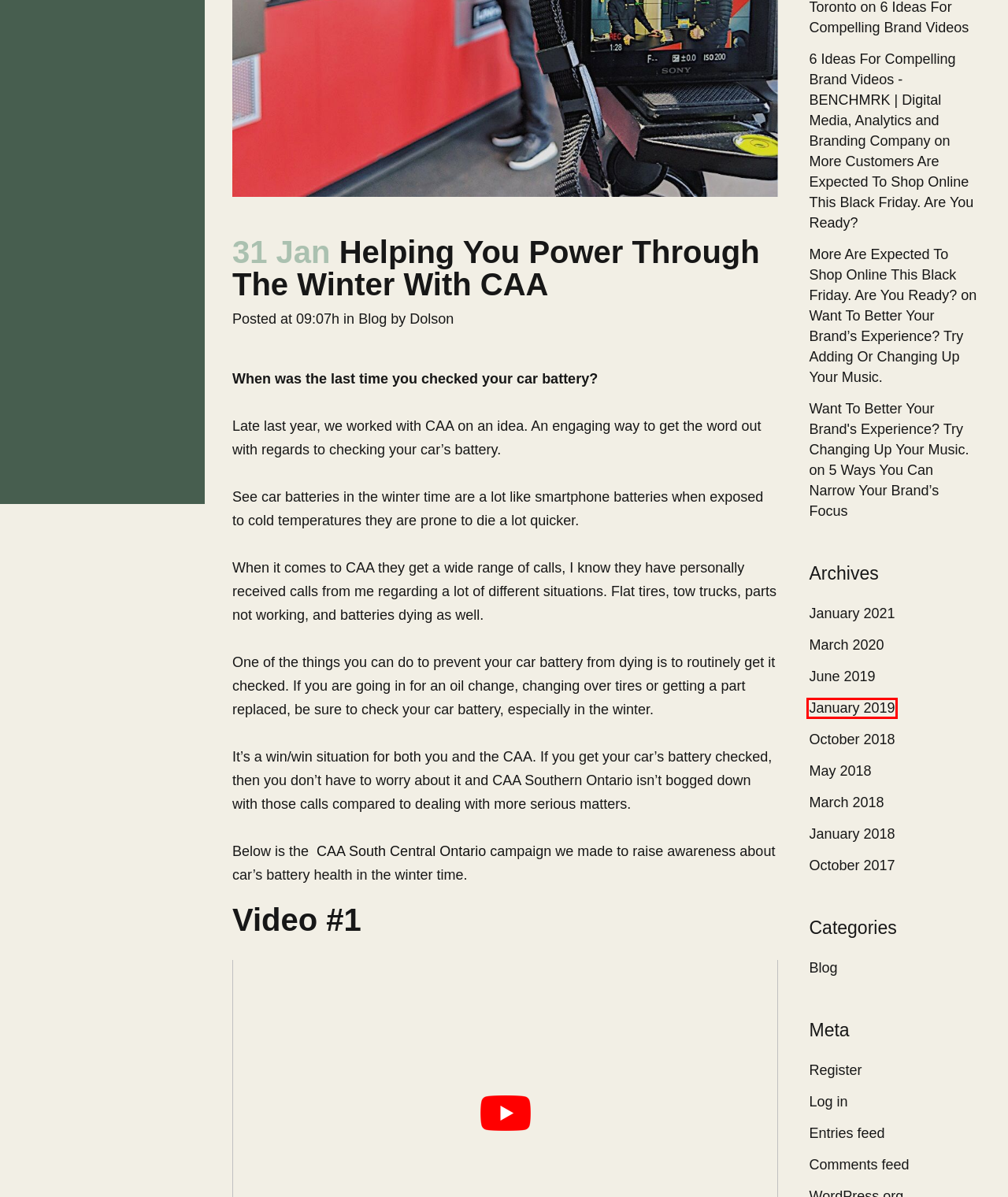You are presented with a screenshot of a webpage that includes a red bounding box around an element. Determine which webpage description best matches the page that results from clicking the element within the red bounding box. Here are the candidates:
A. May 2018 - BENCHMRK Growth Agency
B. BENCHMRK Growth Agency
C. Log In ‹ BENCHMRK Growth Agency — WordPress
D. 5 Ways You Can Narrow Your Brand's Focus | BenchMRK - Digital Media
E. June 2019 - BENCHMRK Growth Agency
F. January 2019 - BENCHMRK Growth Agency
G. Dolson, Author at BENCHMRK Growth Agency
H. January 2021 - BENCHMRK Growth Agency

F